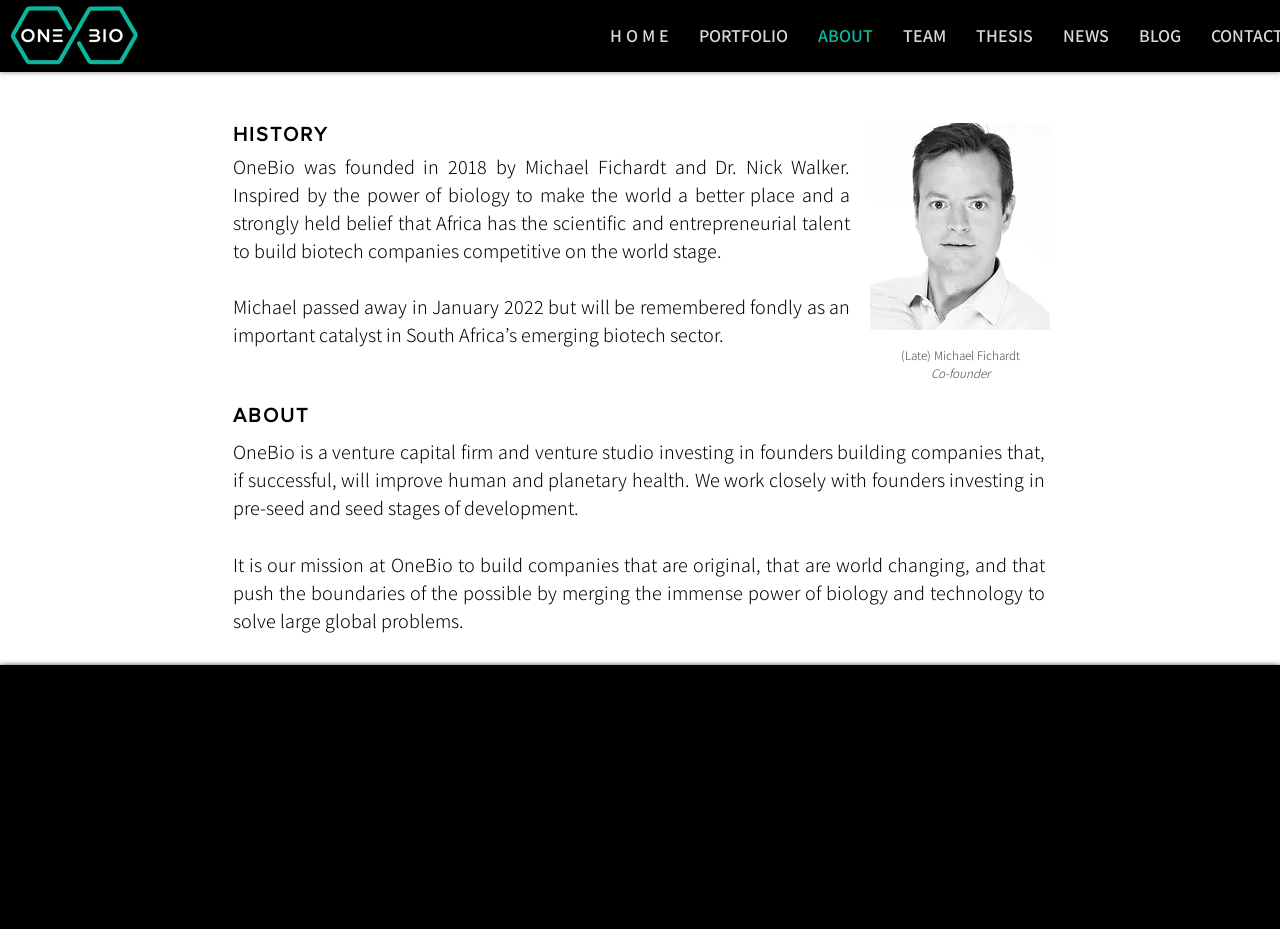Provide the bounding box coordinates for the specified HTML element described in this description: "ABOUT". The coordinates should be four float numbers ranging from 0 to 1, in the format [left, top, right, bottom].

[0.627, 0.023, 0.694, 0.055]